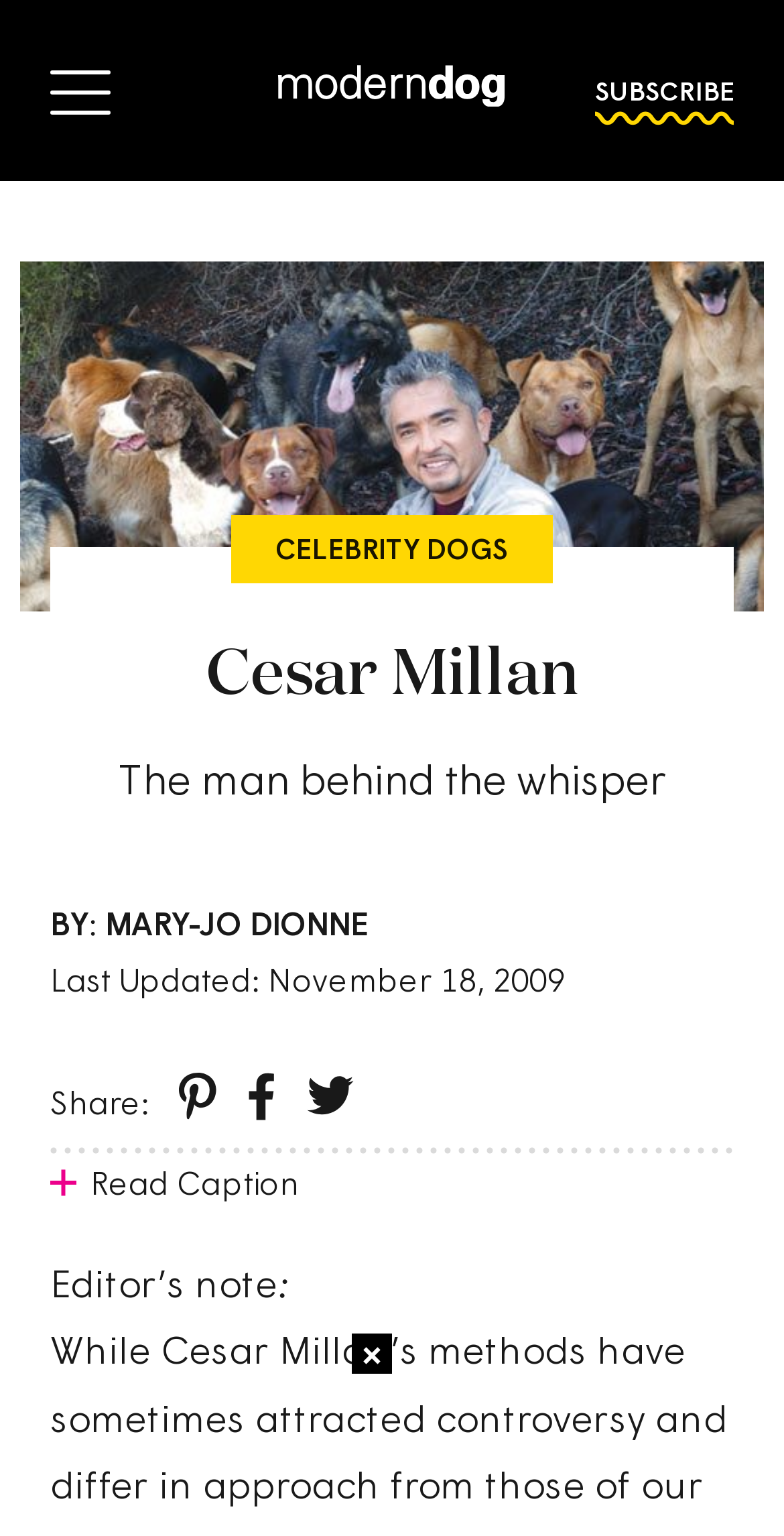Who is the author of the article?
Based on the image, answer the question with a single word or brief phrase.

MARY-JO DIONNE